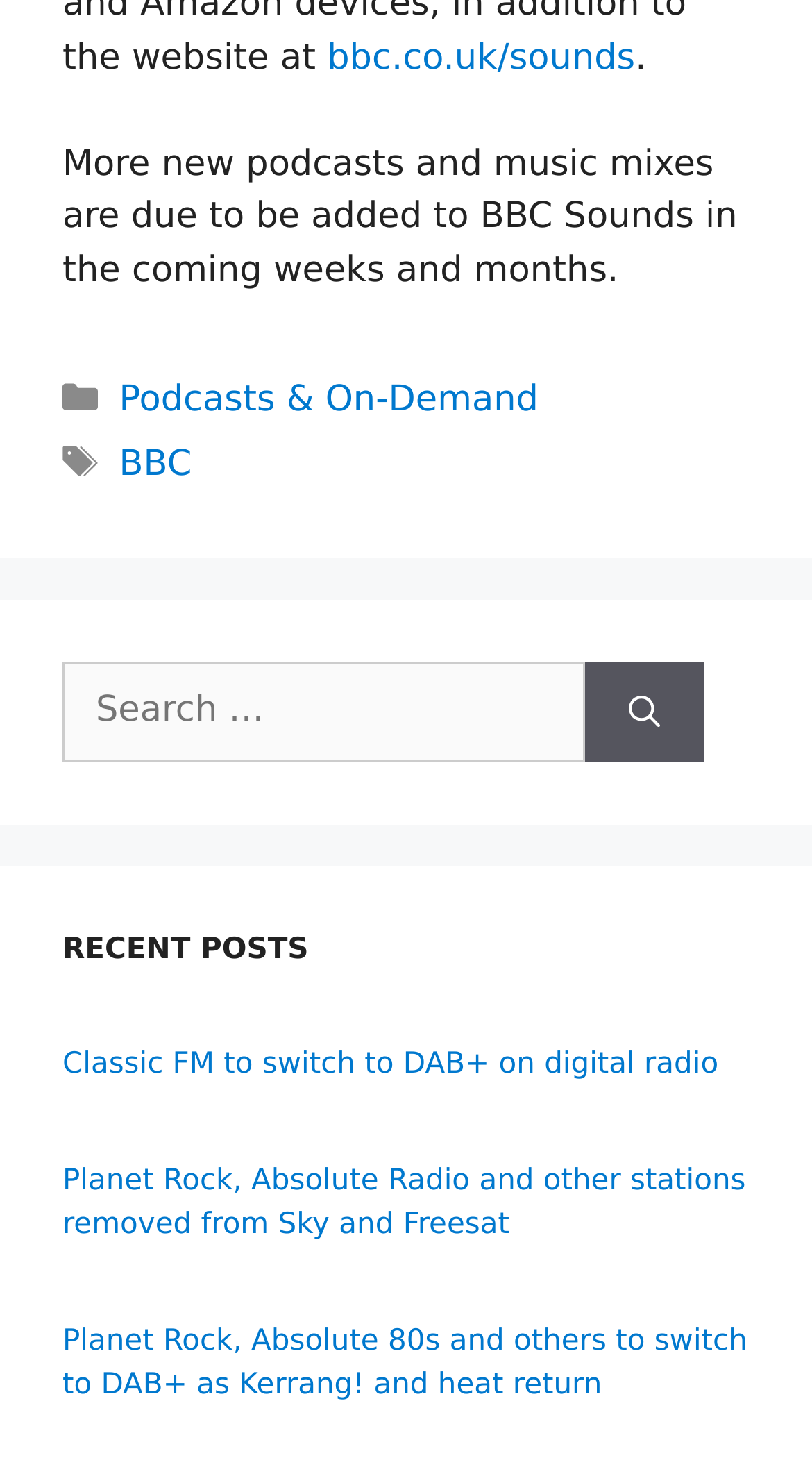Using the details in the image, give a detailed response to the question below:
Is there a button to submit a search?

I looked at the search box and found a button next to it with the text 'Search', which suggests that it is a submit button for the search.